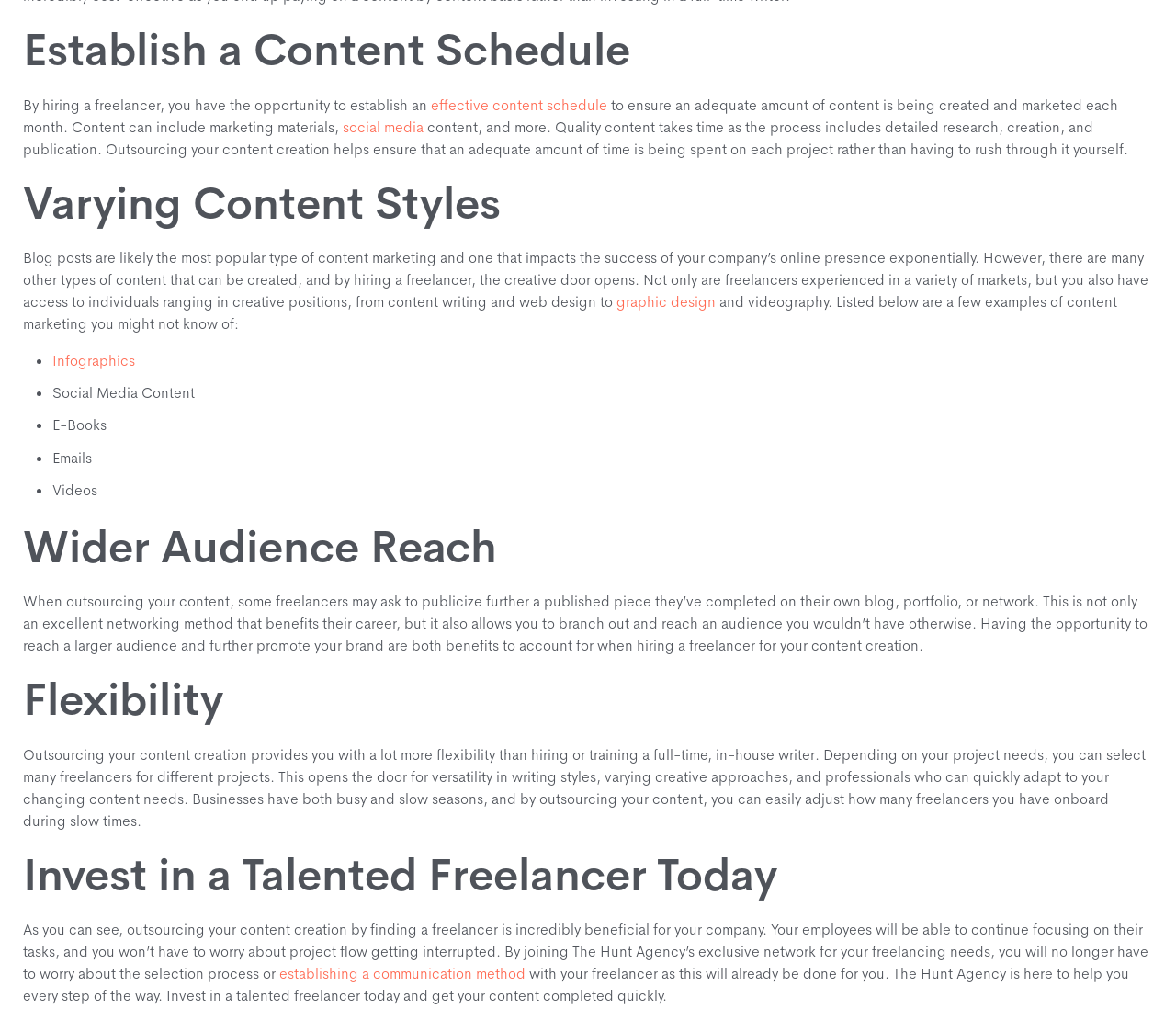What is the advantage of joining The Hunt Agency's network?
Answer with a single word or phrase by referring to the visual content.

Easy selection process